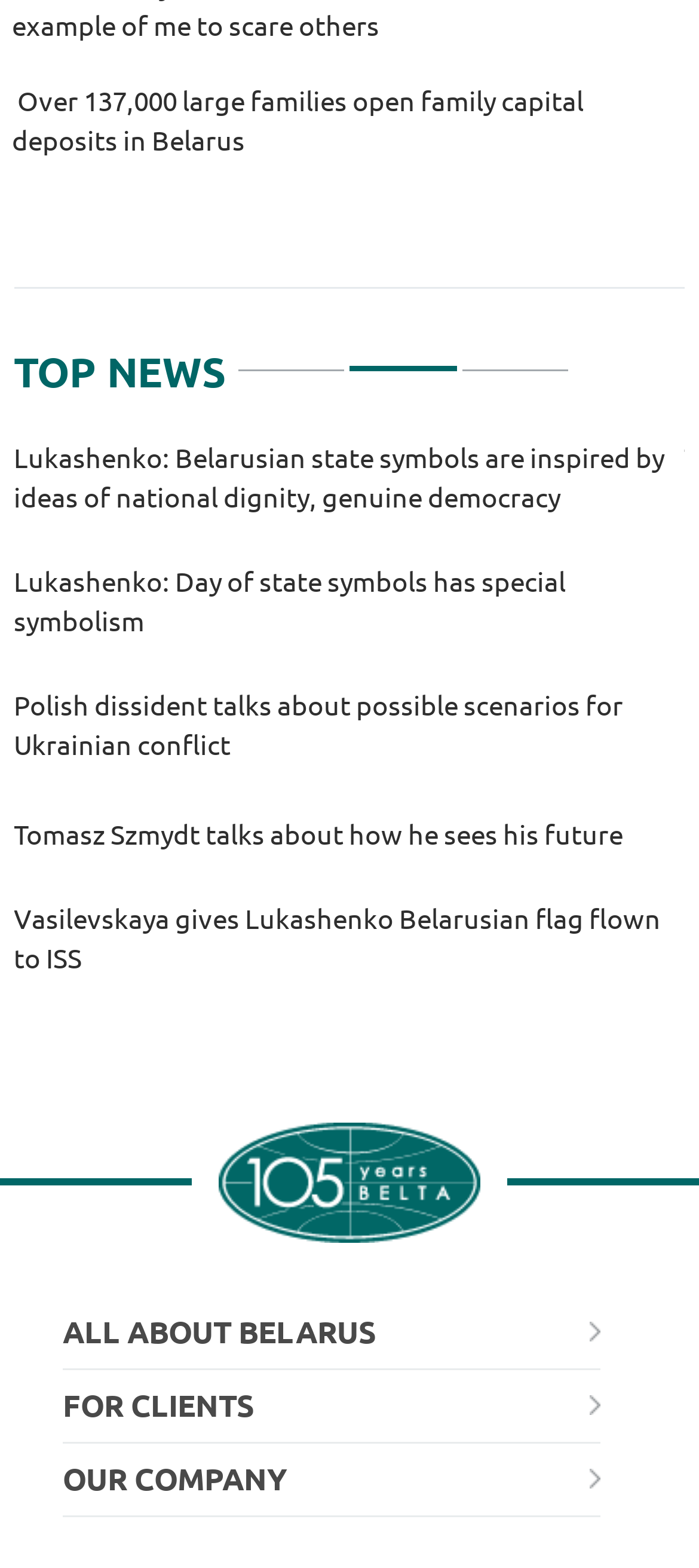Determine the bounding box coordinates of the clickable element to complete this instruction: "Explore 'ALL ABOUT BELARUS'". Provide the coordinates in the format of four float numbers between 0 and 1, [left, top, right, bottom].

[0.09, 0.827, 0.859, 0.874]